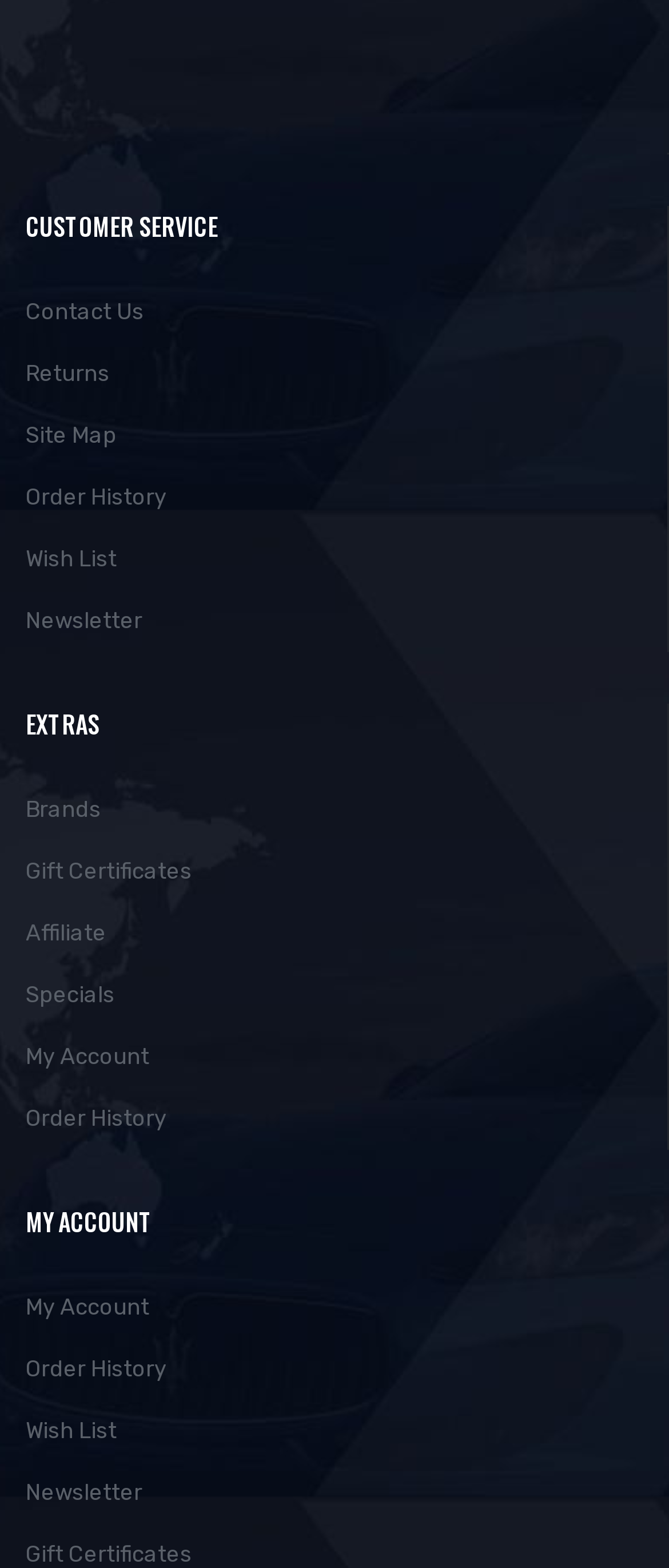Pinpoint the bounding box coordinates of the area that must be clicked to complete this instruction: "Explore gift certificates".

[0.038, 0.536, 0.959, 0.575]